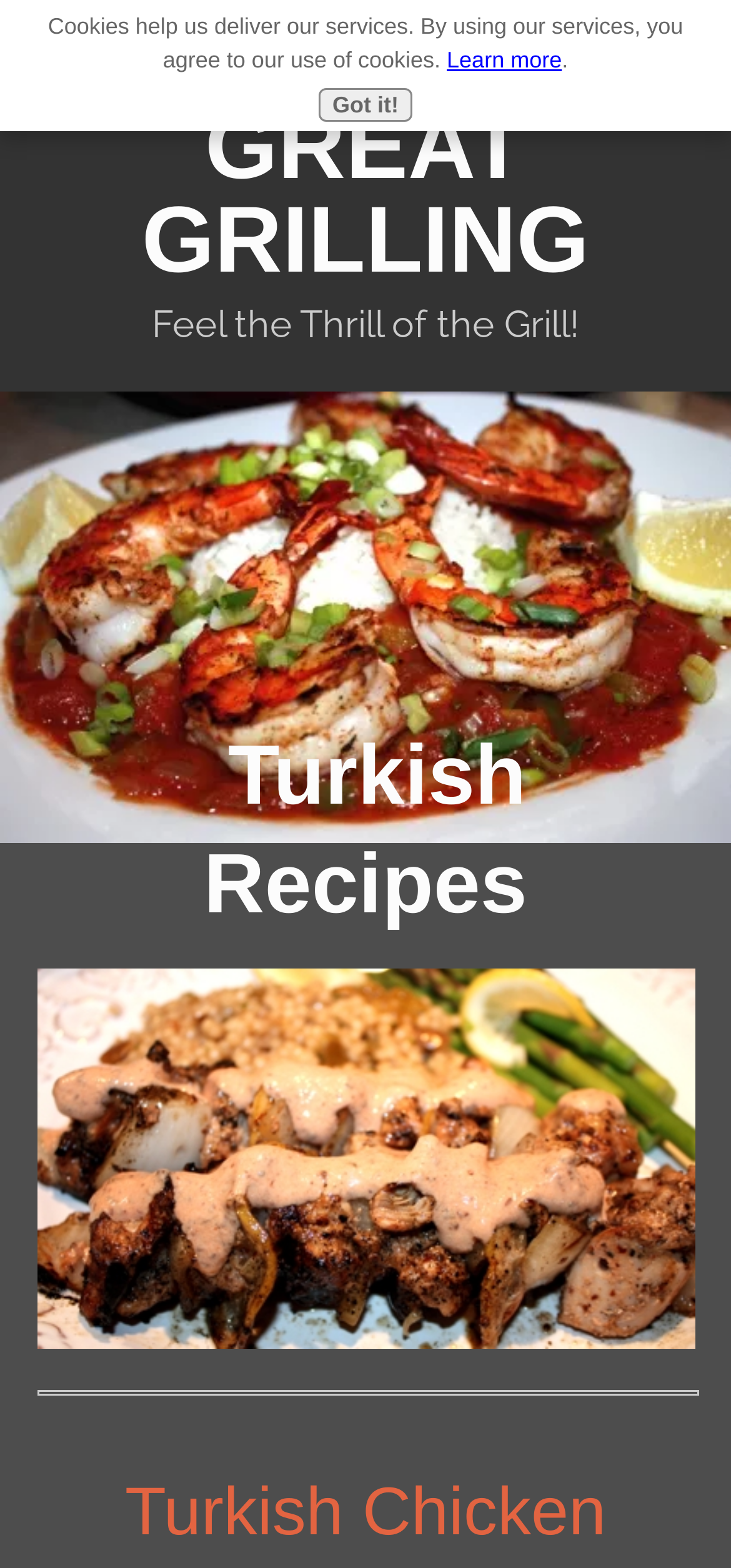What is the orientation of the separator on the webpage?
Based on the image, give a concise answer in the form of a single word or short phrase.

Horizontal